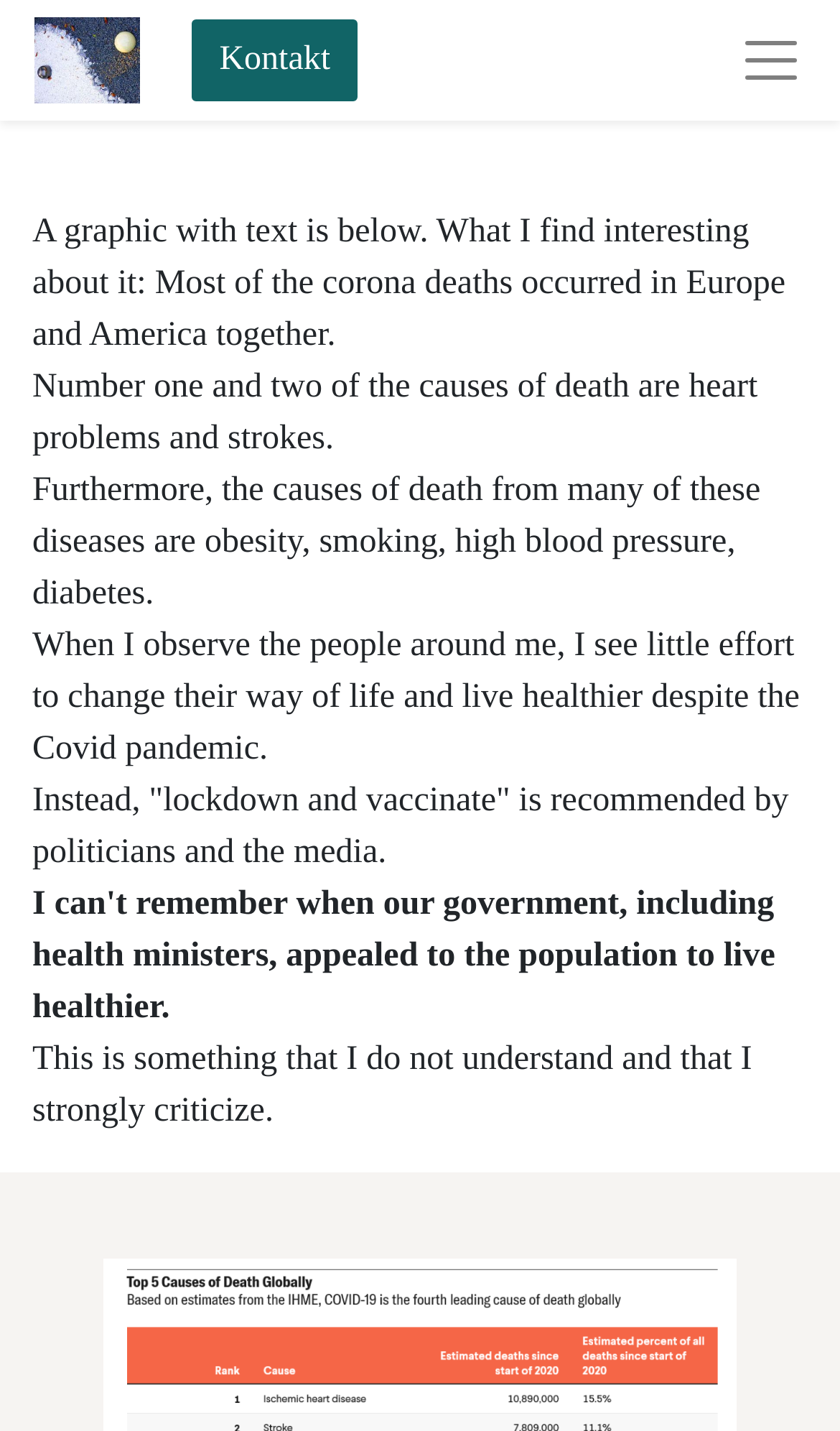What is the tone of the author's writing?
Using the image, give a concise answer in the form of a single word or short phrase.

Critical